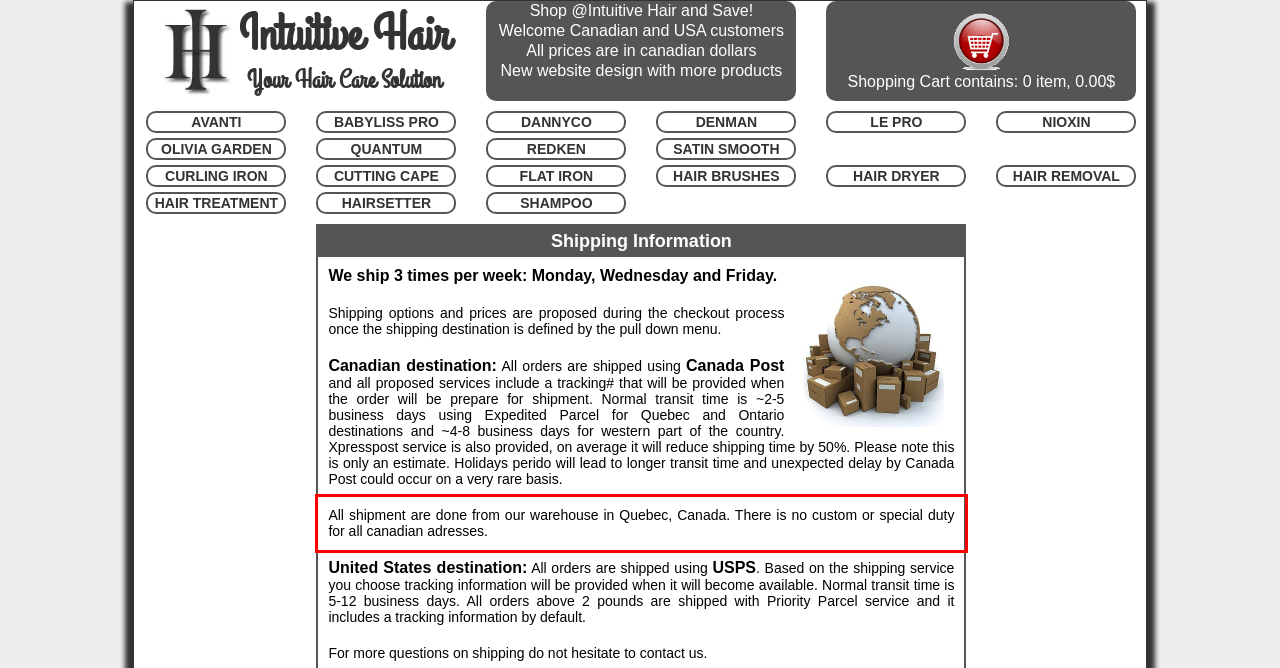Please identify and extract the text content from the UI element encased in a red bounding box on the provided webpage screenshot.

All shipment are done from our warehouse in Quebec, Canada. There is no custom or special duty for all canadian adresses.